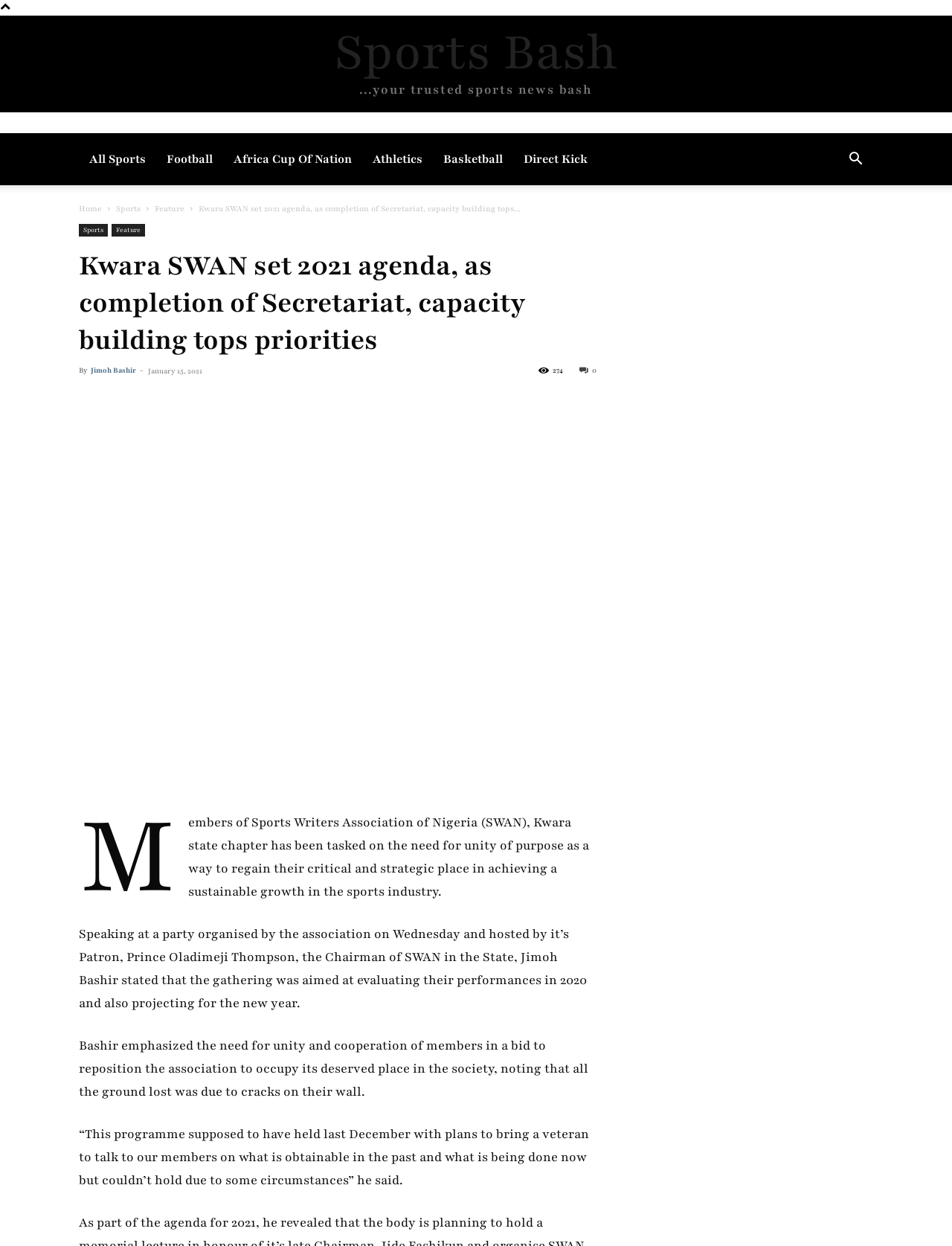Find the bounding box coordinates of the element to click in order to complete the given instruction: "Read the article by Jimoh Bashir."

[0.095, 0.293, 0.143, 0.301]